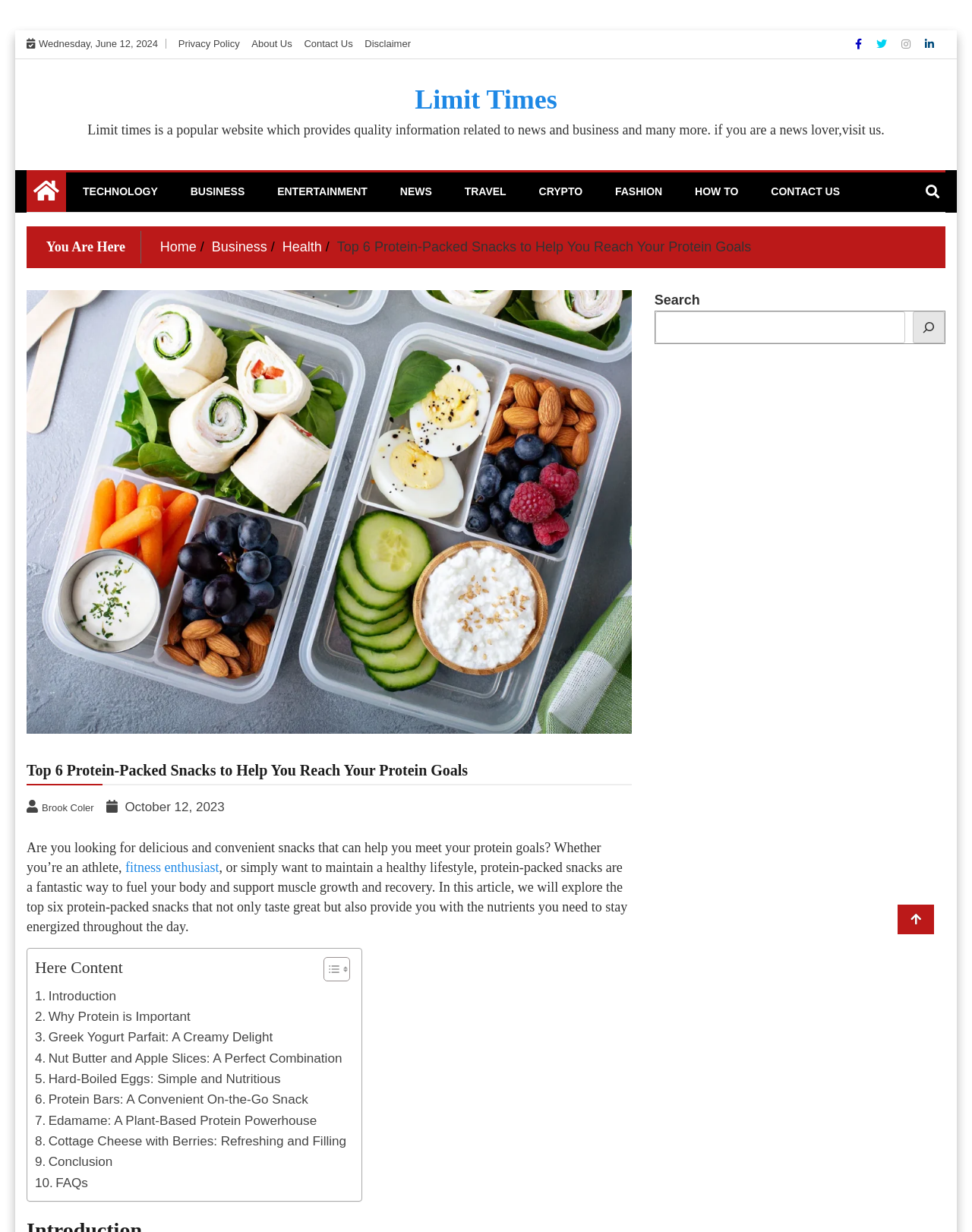What is the function of the search bar on the webpage?
From the details in the image, answer the question comprehensively.

The search bar on the webpage allows users to search for specific topics or keywords within the website. It is located at the top right corner of the webpage and has a search button next to it.